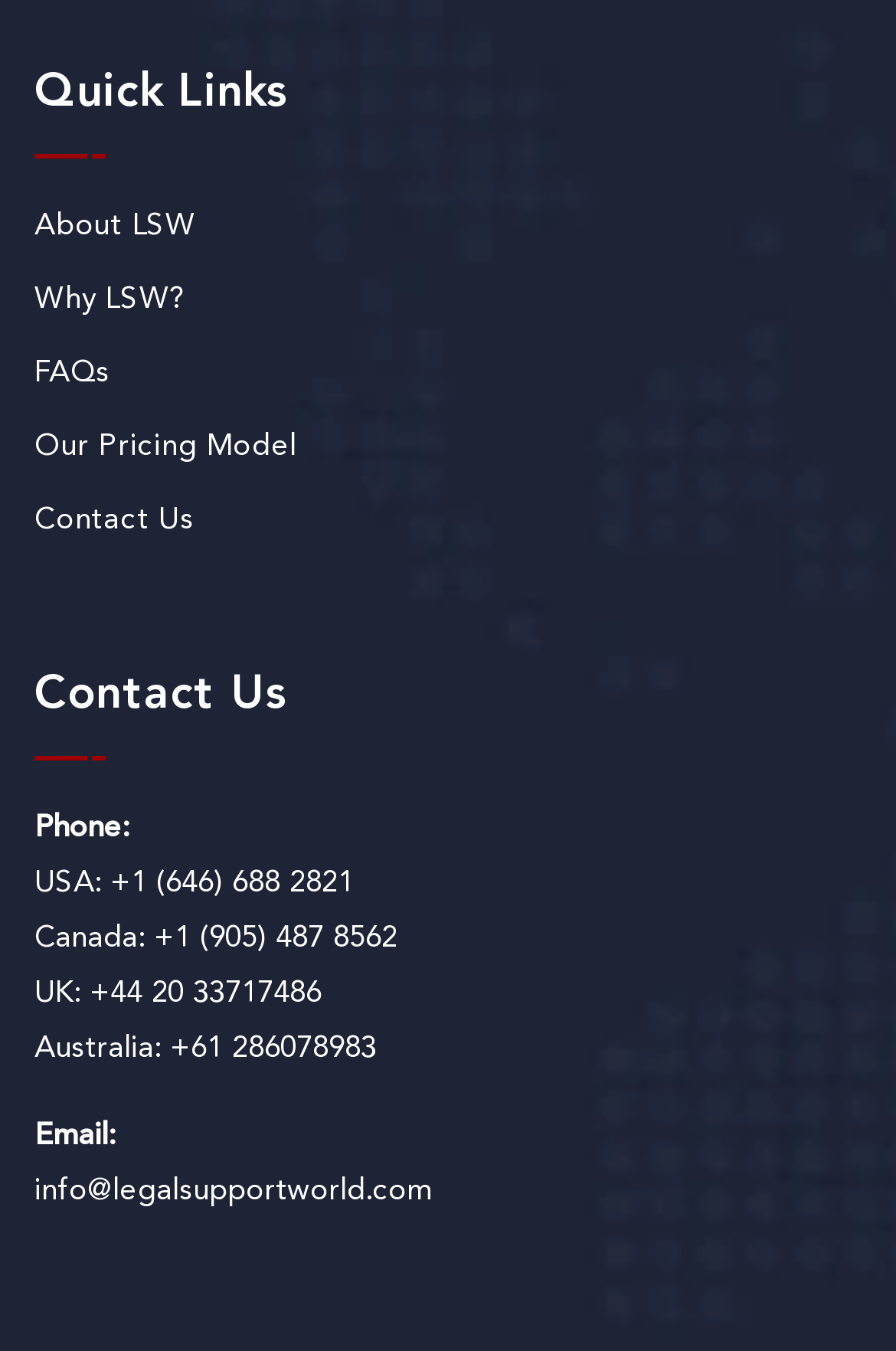Locate the bounding box coordinates of the element I should click to achieve the following instruction: "Check the FAQs".

[0.038, 0.258, 0.962, 0.296]